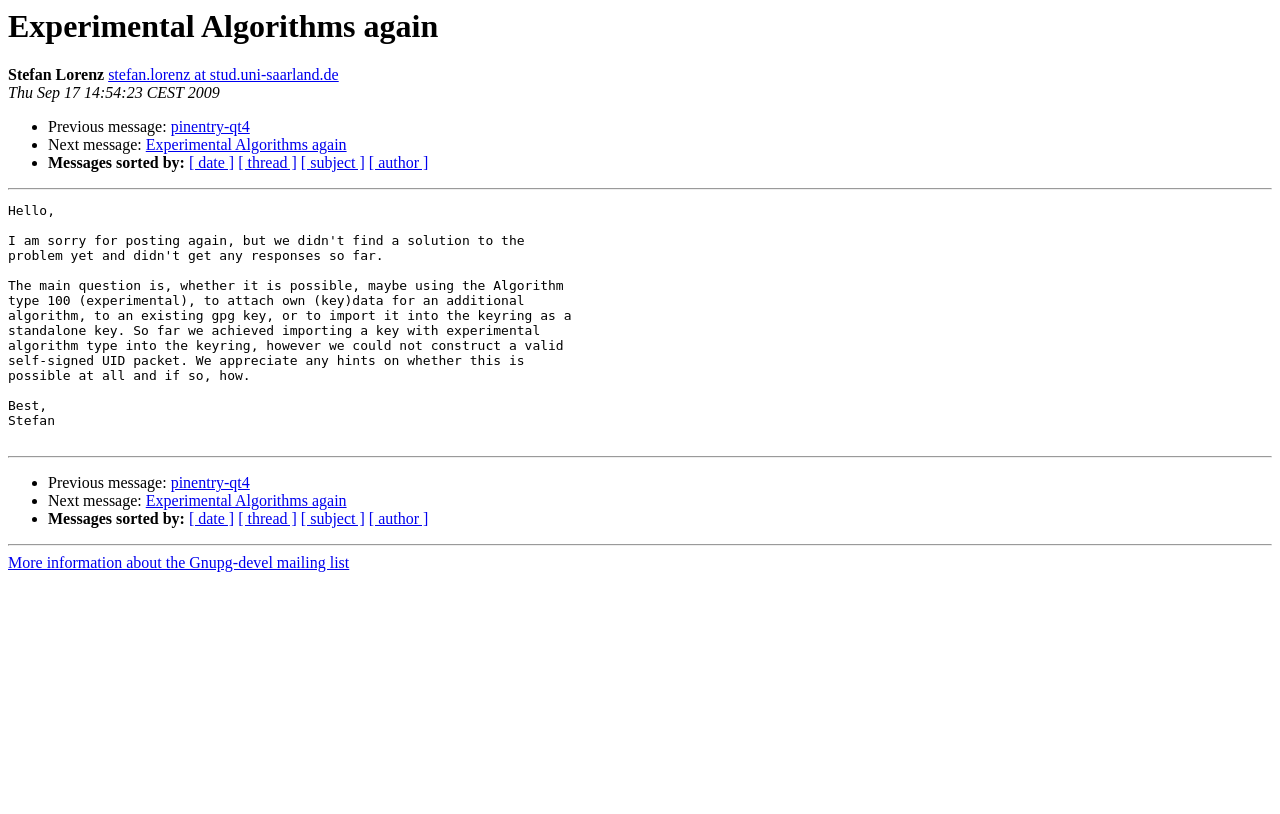Answer the question in a single word or phrase:
How many links are there in the 'Messages sorted by' section?

4